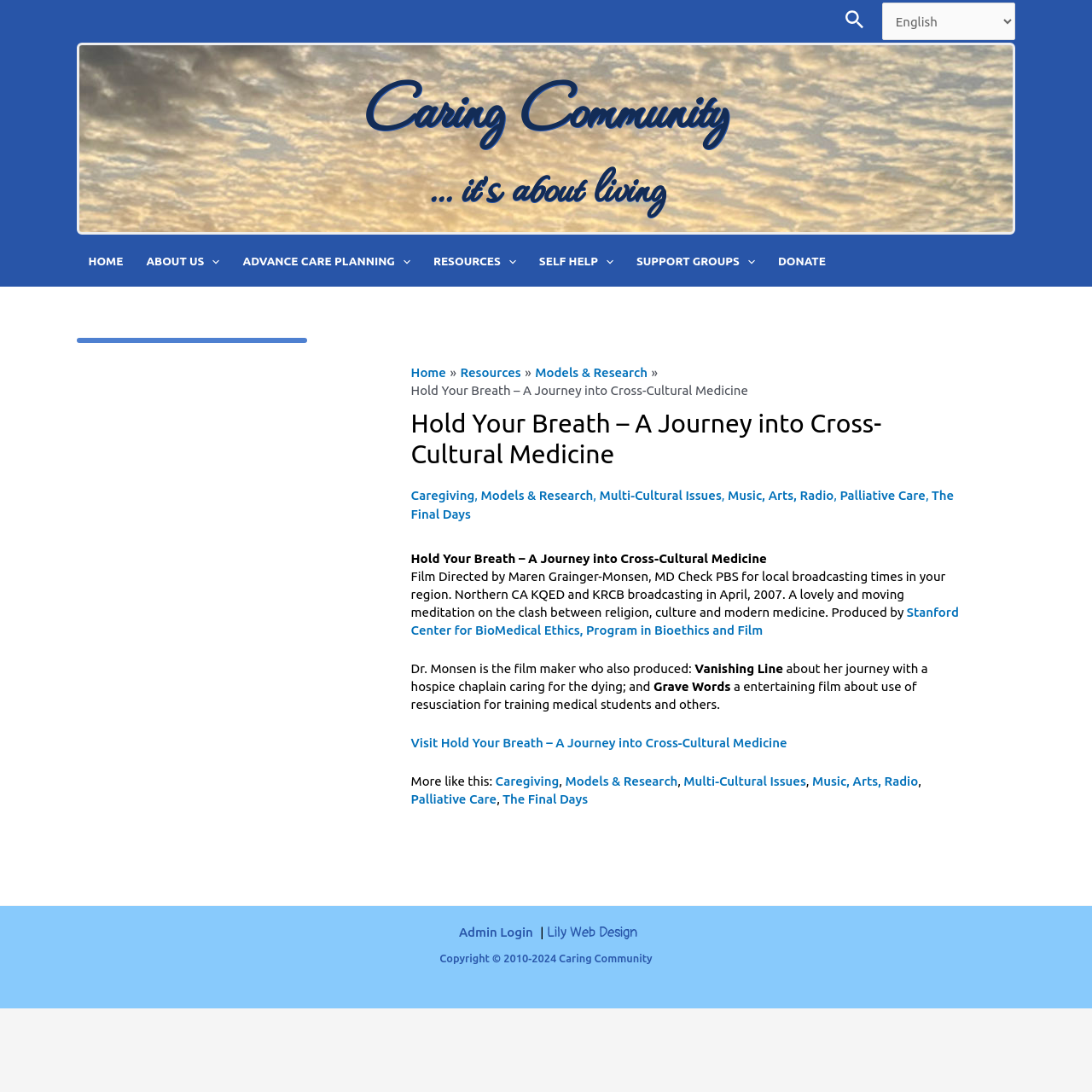Given the description of the UI element: "Lily Web Design", predict the bounding box coordinates in the form of [left, top, right, bottom], with each value being a float between 0 and 1.

[0.501, 0.846, 0.584, 0.861]